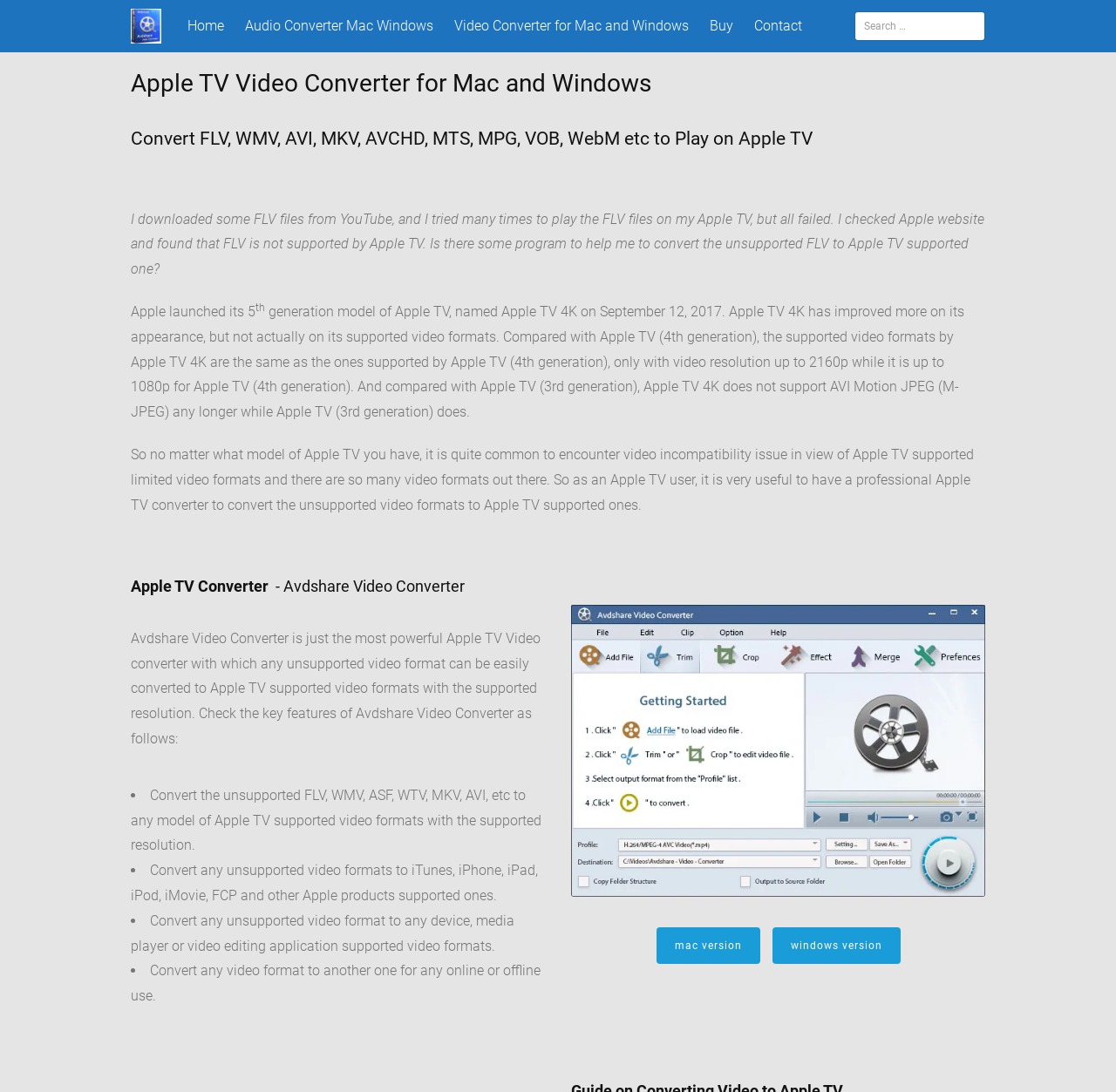What is the purpose of Avdshare Video Converter?
Refer to the screenshot and deliver a thorough answer to the question presented.

Based on the webpage content, Avdshare Video Converter is a software that can convert unsupported video formats to Apple TV supported ones, and also convert videos to other devices, media players, or video editing applications supported formats.